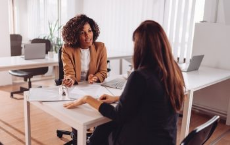Explain what is happening in the image with as much detail as possible.

The image depicts a professional conversation between two women seated at a modern office workspace. One woman, wearing a tan blazer with curly hair, is actively engaging with the second woman, who has long, straight dark hair and is dressed in a black jacket. They are positioned across from each other at a stylish white table, surrounded by a clean and well-lit environment featuring sleek office furniture. A laptop and various documents are visible on the table, indicating a collaborative discussion, likely regarding business or important matters. This setting reflects a dynamic professional atmosphere, highlighting the importance of communication and teamwork in a corporate context.